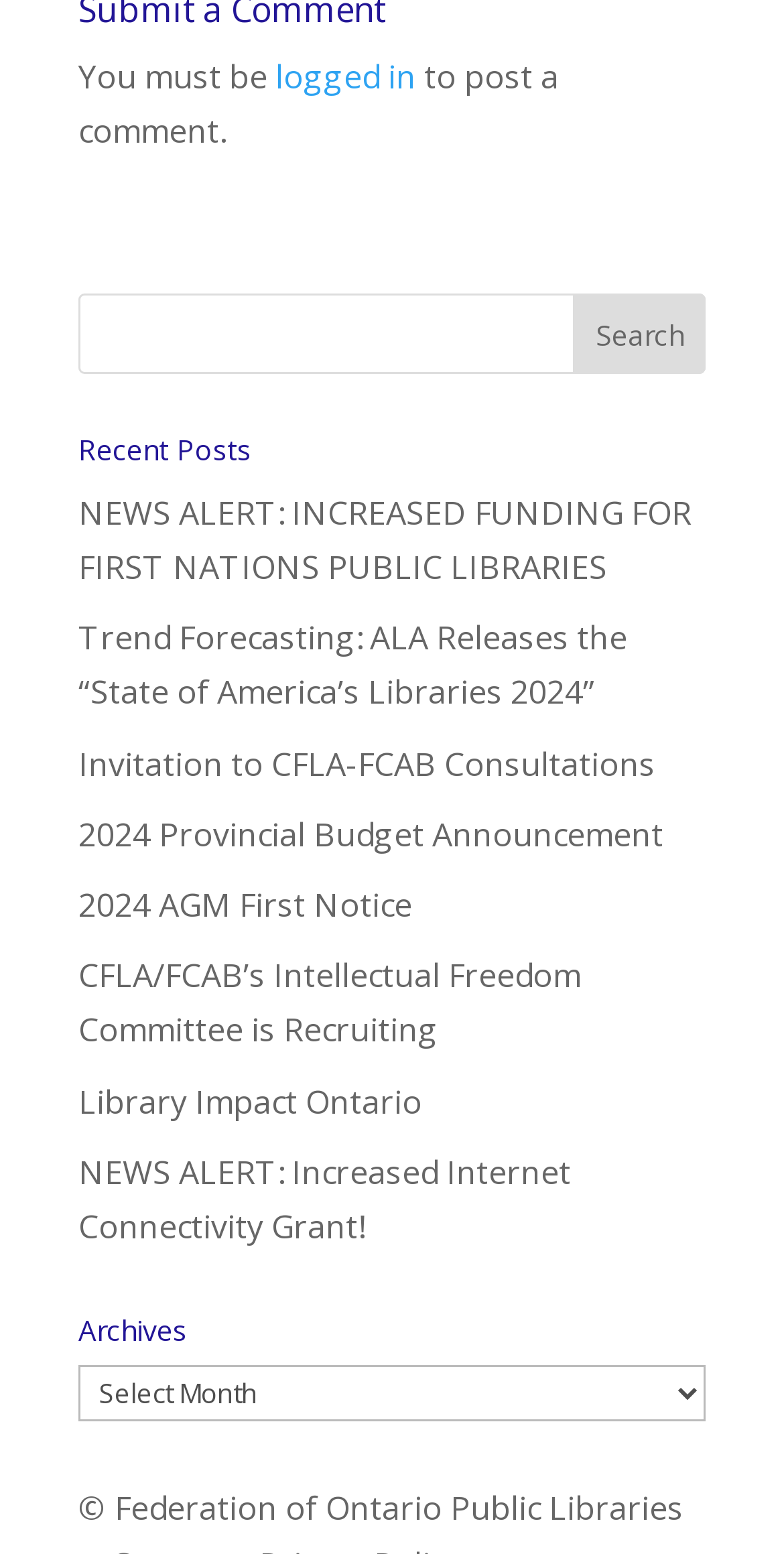Identify the bounding box coordinates for the element you need to click to achieve the following task: "search for something". Provide the bounding box coordinates as four float numbers between 0 and 1, in the form [left, top, right, bottom].

[0.1, 0.189, 0.9, 0.241]